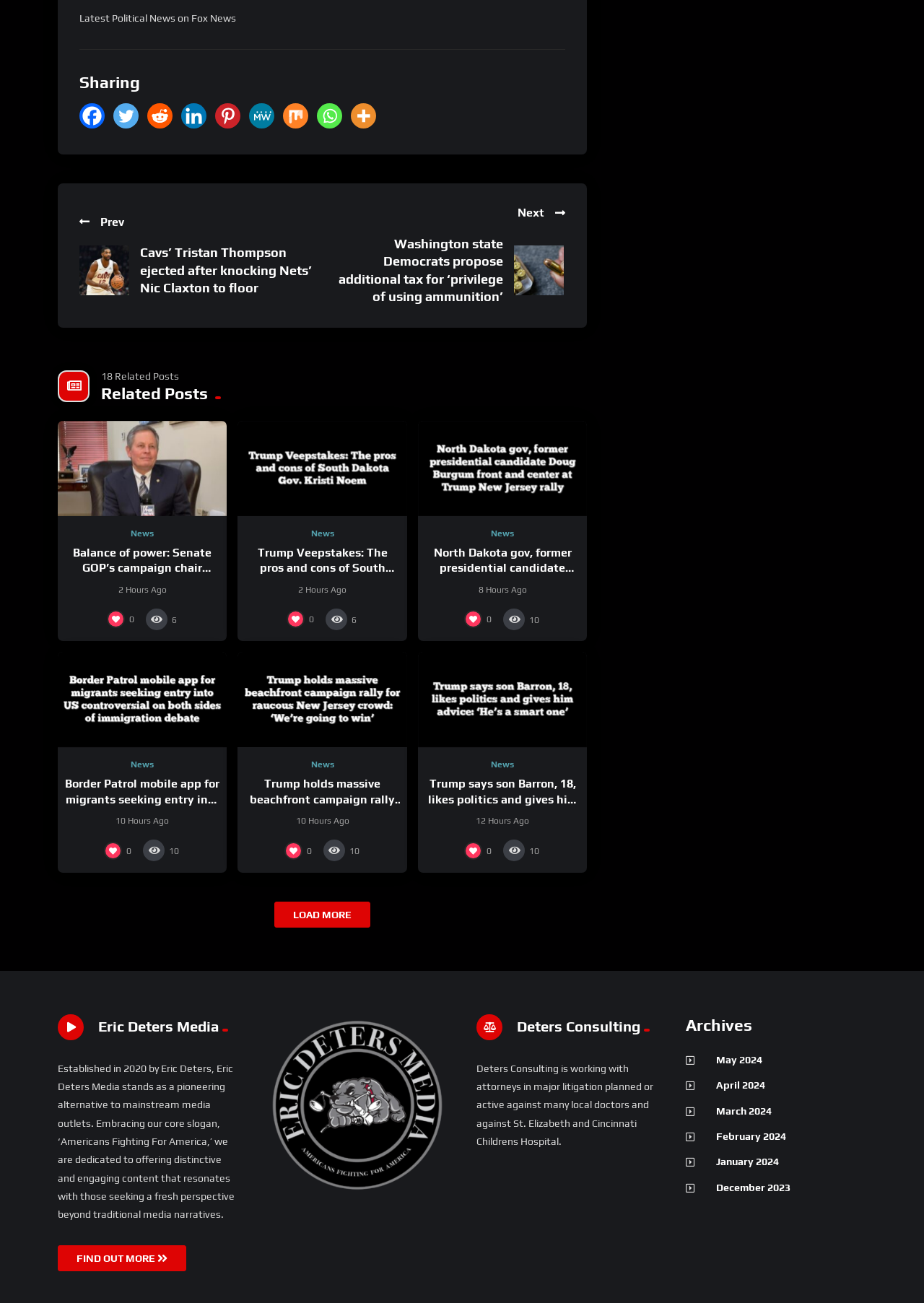Please examine the image and answer the question with a detailed explanation:
What is the purpose of Deters Consulting?

I found the answer by looking at the static text element with the text 'Deters Consulting is working with attorneys in major litigation planned or active against many local doctors and against St. Elizabeth and Cincinnati Childrens Hospital.' which is located at the bottom of the webpage.